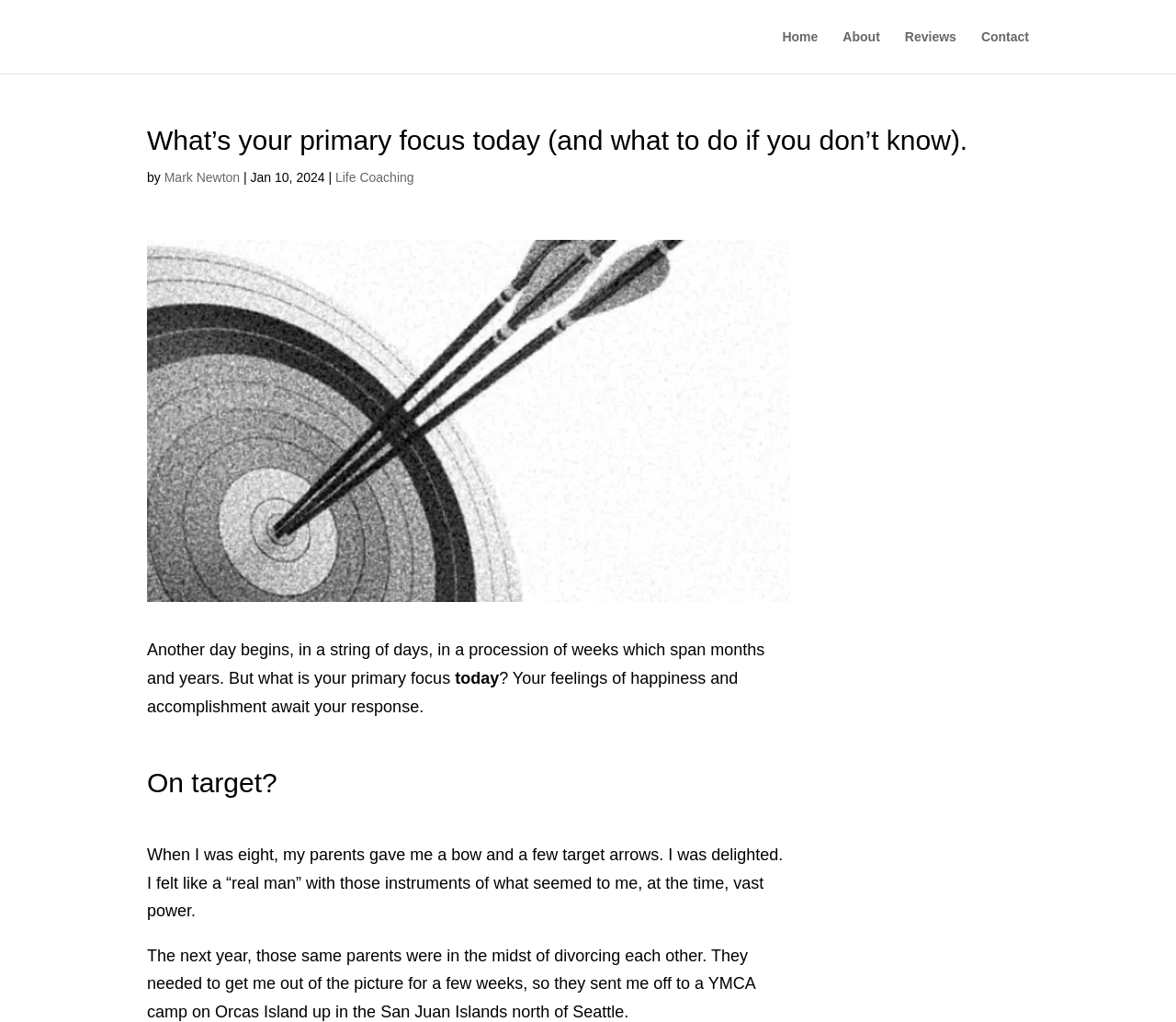Find the UI element described as: "Life Coaching" and predict its bounding box coordinates. Ensure the coordinates are four float numbers between 0 and 1, [left, top, right, bottom].

[0.285, 0.166, 0.352, 0.181]